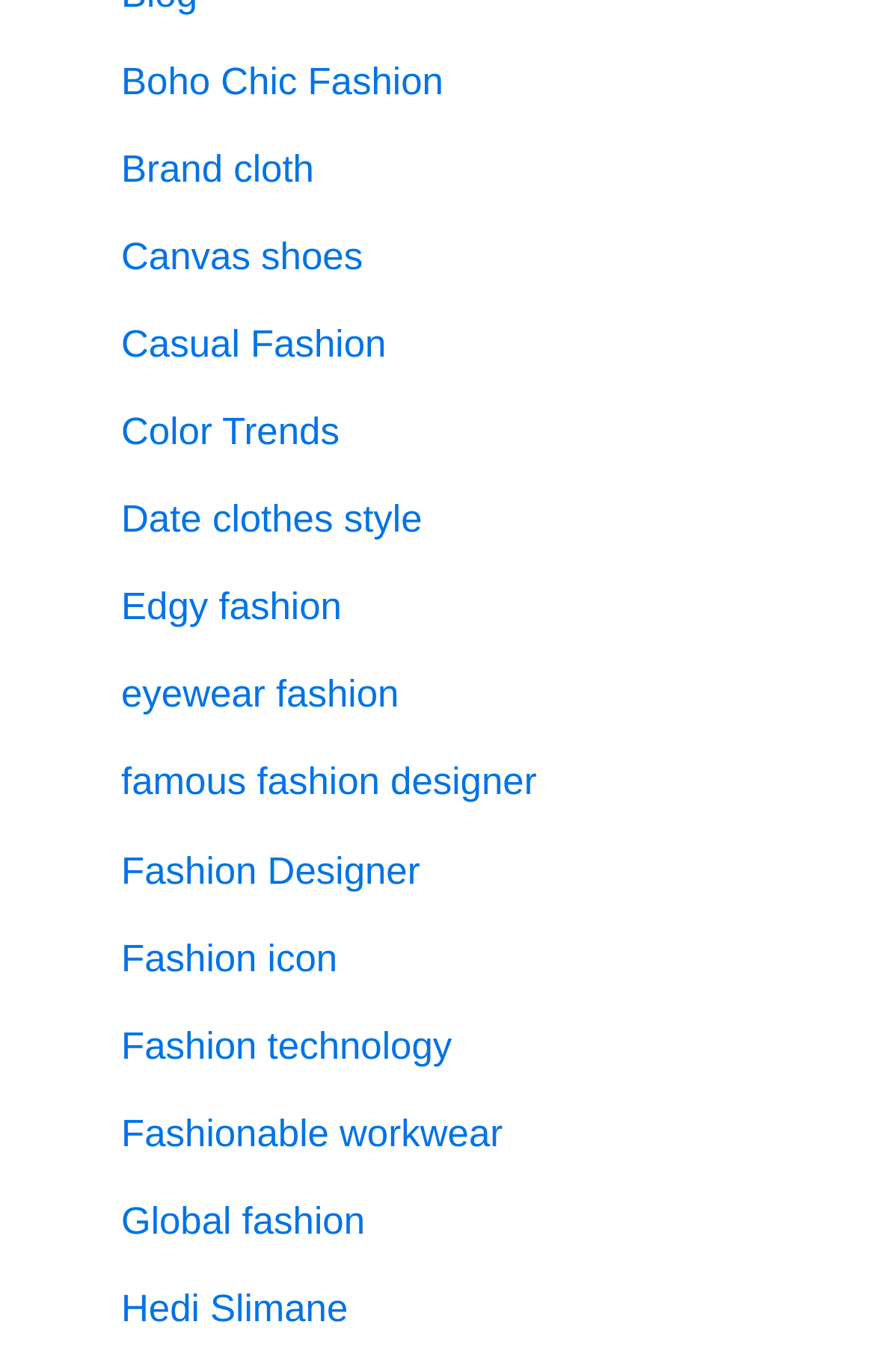Provide the bounding box coordinates for the specified HTML element described in this description: "简体中文". The coordinates should be four float numbers ranging from 0 to 1, in the format [left, top, right, bottom].

None